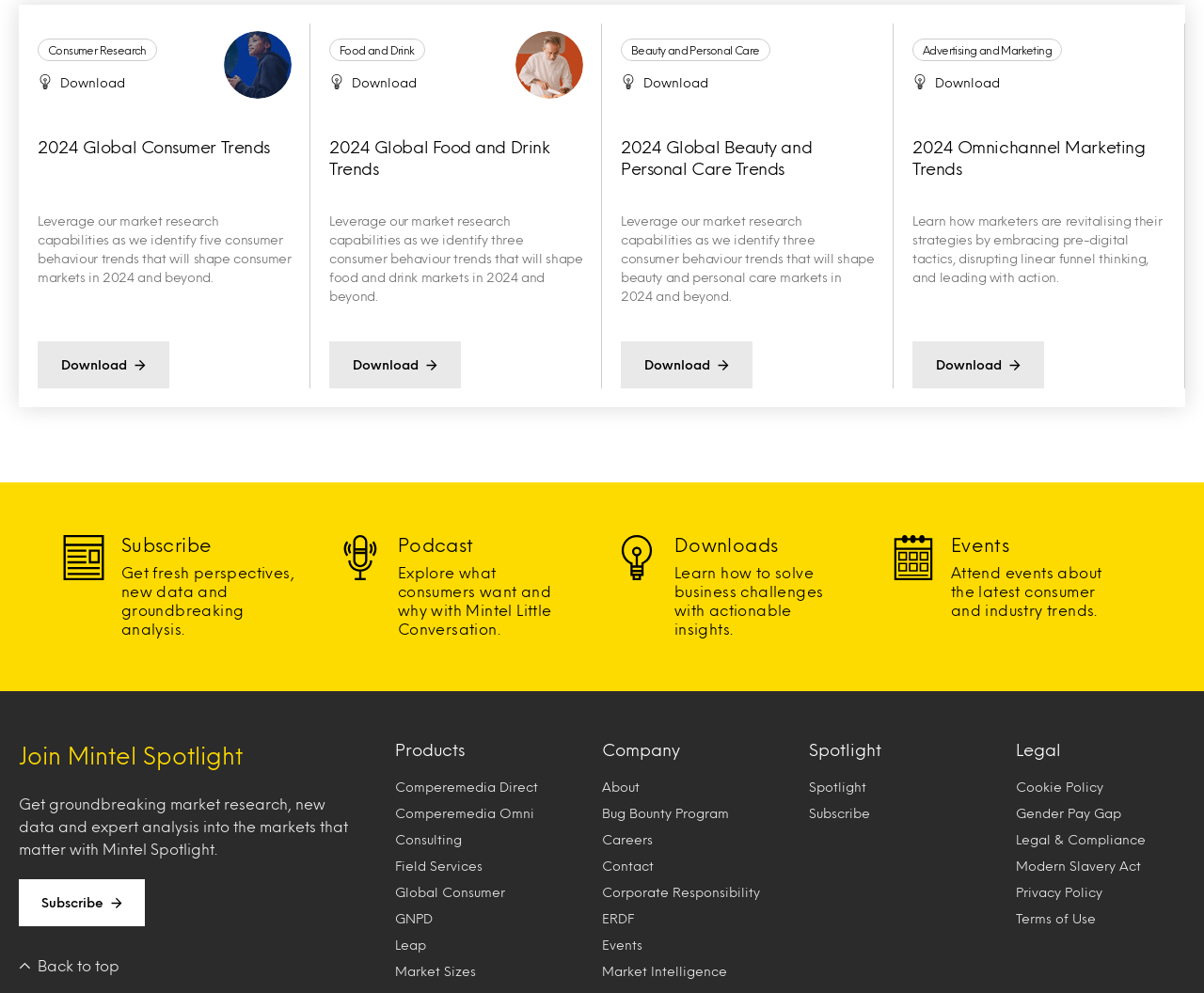Identify the coordinates of the bounding box for the element that must be clicked to accomplish the instruction: "Download 2024 Global Food and Drink Trends".

[0.031, 0.137, 0.242, 0.194]